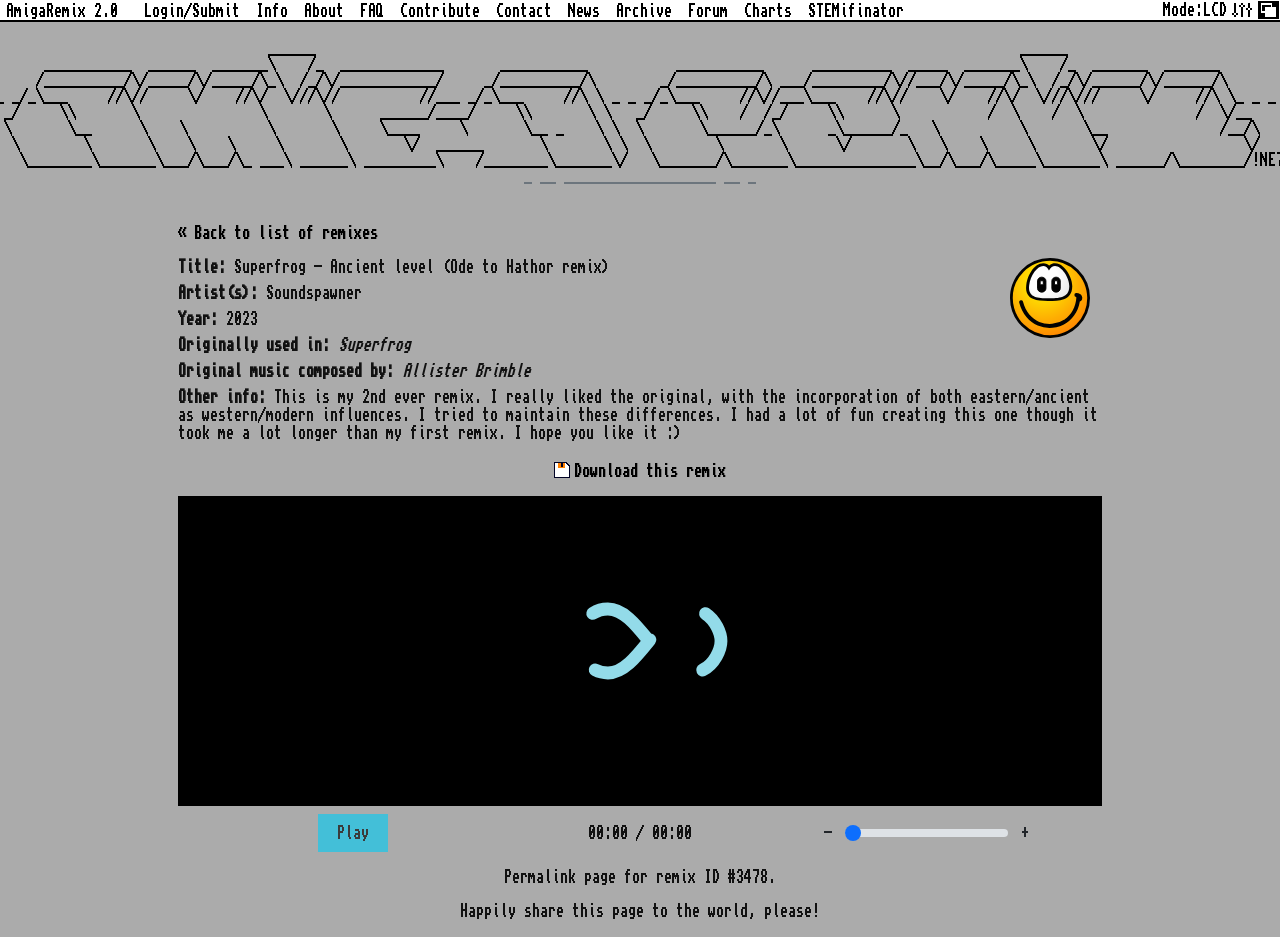Write an elaborate caption that captures the essence of the webpage.

This webpage is about a music remix titled "Superfrog - Ancient level (Ode to Hathor remix)" by Soundspawner. At the top left, there are three links: "AmigaRemix 2.0", "Mode:LCD", and "Tweak some site options". Below these links, there is a horizontal line of underscores. 

On the left side of the page, there is a section with details about the remix. It includes the title, artist, year, originally used in, original music composer, and other information. The other information section contains a paragraph about the remix, mentioning that it's the creator's second remix and that they had a lot of fun creating it.

To the right of the details section, there is a button displaying the remix's ranking, score, and rating. Below this button, there is a link to go back to the list of remixes. 

Further down the page, there is a section with a download link for the remix, accompanied by a "Download" image. Below this section, there are two canvas elements, which may be used for visualizations or graphics.

At the bottom of the page, there is a music player section. It includes a play button, a time display showing "00:00", a slash, and a minus sign. There is also a horizontal slider for adjusting the volume or playback position. 

Finally, at the very bottom of the page, there are two lines of text. The first line mentions the permalink page for the remix ID #3478, and the second line encourages users to share the page with the world.